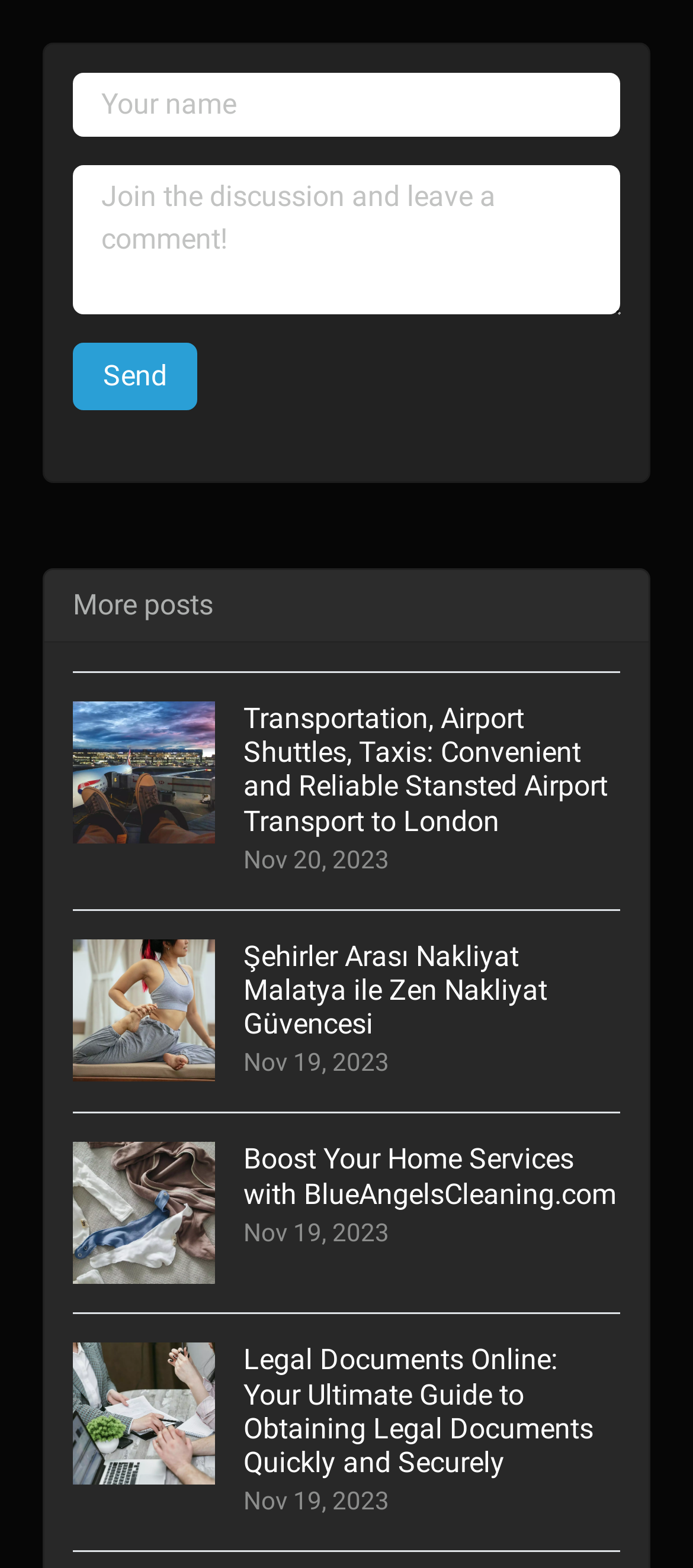Find the bounding box coordinates corresponding to the UI element with the description: "name="commentUsername" placeholder="Your name"". The coordinates should be formatted as [left, top, right, bottom], with values as floats between 0 and 1.

[0.105, 0.046, 0.895, 0.087]